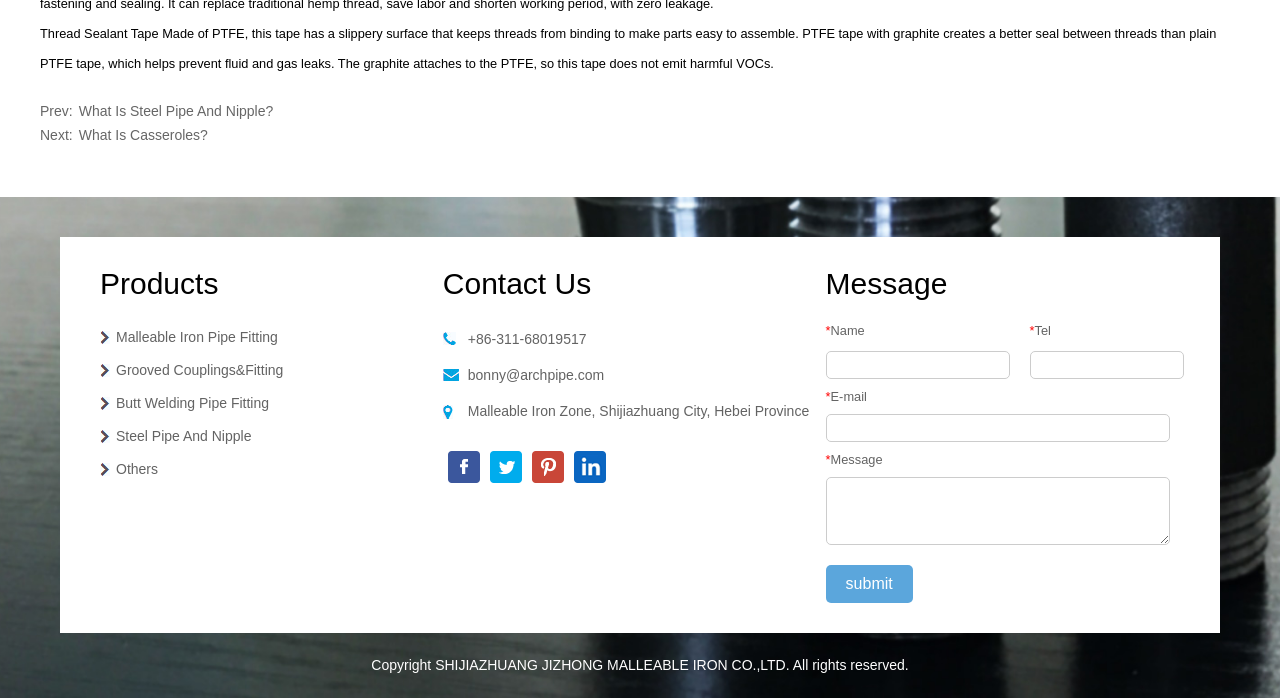Determine the bounding box coordinates for the HTML element described here: "parent_node: *Name name="Contact"".

[0.645, 0.502, 0.789, 0.542]